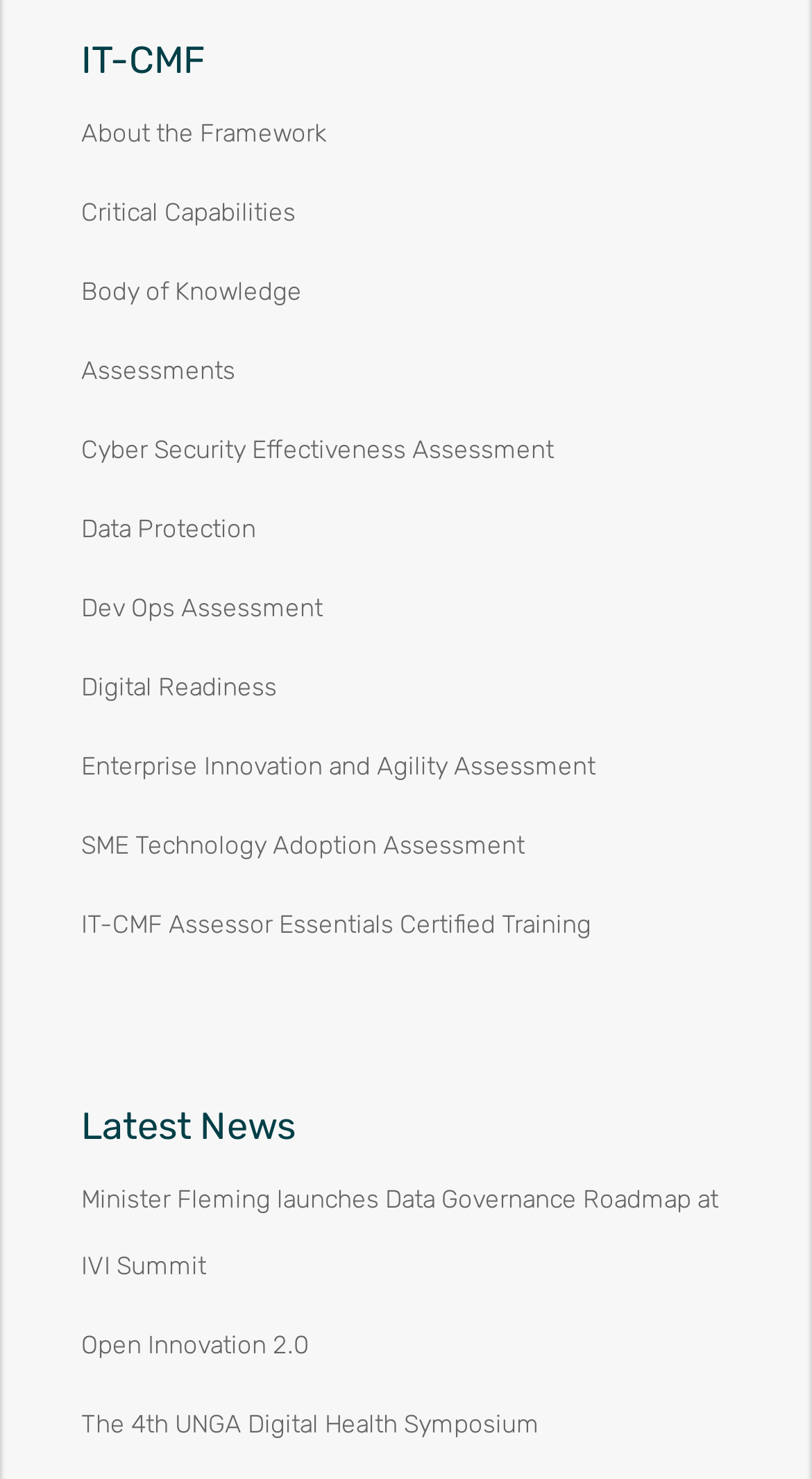Identify the bounding box coordinates of the section to be clicked to complete the task described by the following instruction: "Read the latest news about Minister Fleming launching Data Governance Roadmap". The coordinates should be four float numbers between 0 and 1, formatted as [left, top, right, bottom].

[0.1, 0.801, 0.885, 0.865]